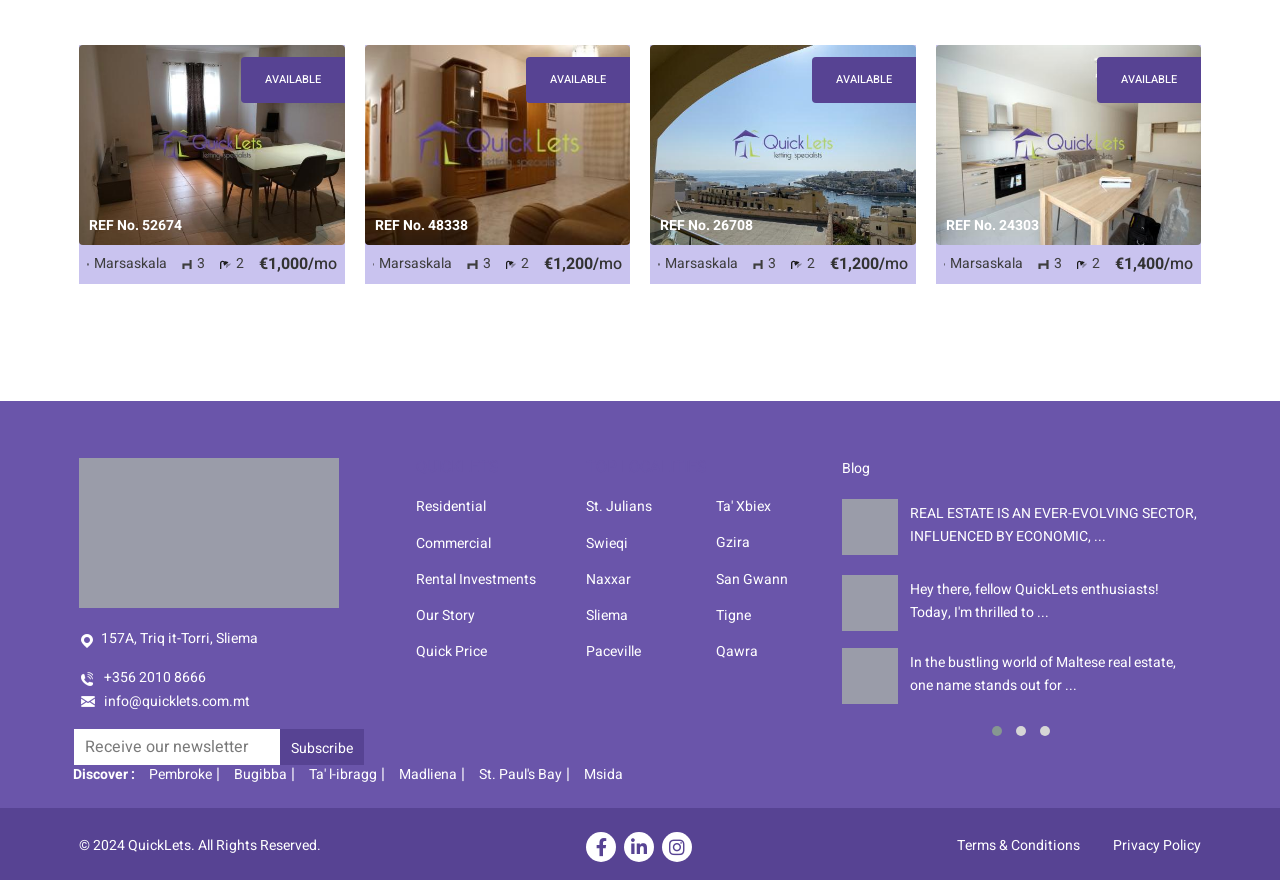Specify the bounding box coordinates of the area to click in order to execute this command: 'Click the 'location-black Marsaskala' link'. The coordinates should consist of four float numbers ranging from 0 to 1, and should be formatted as [left, top, right, bottom].

[0.068, 0.291, 0.13, 0.31]